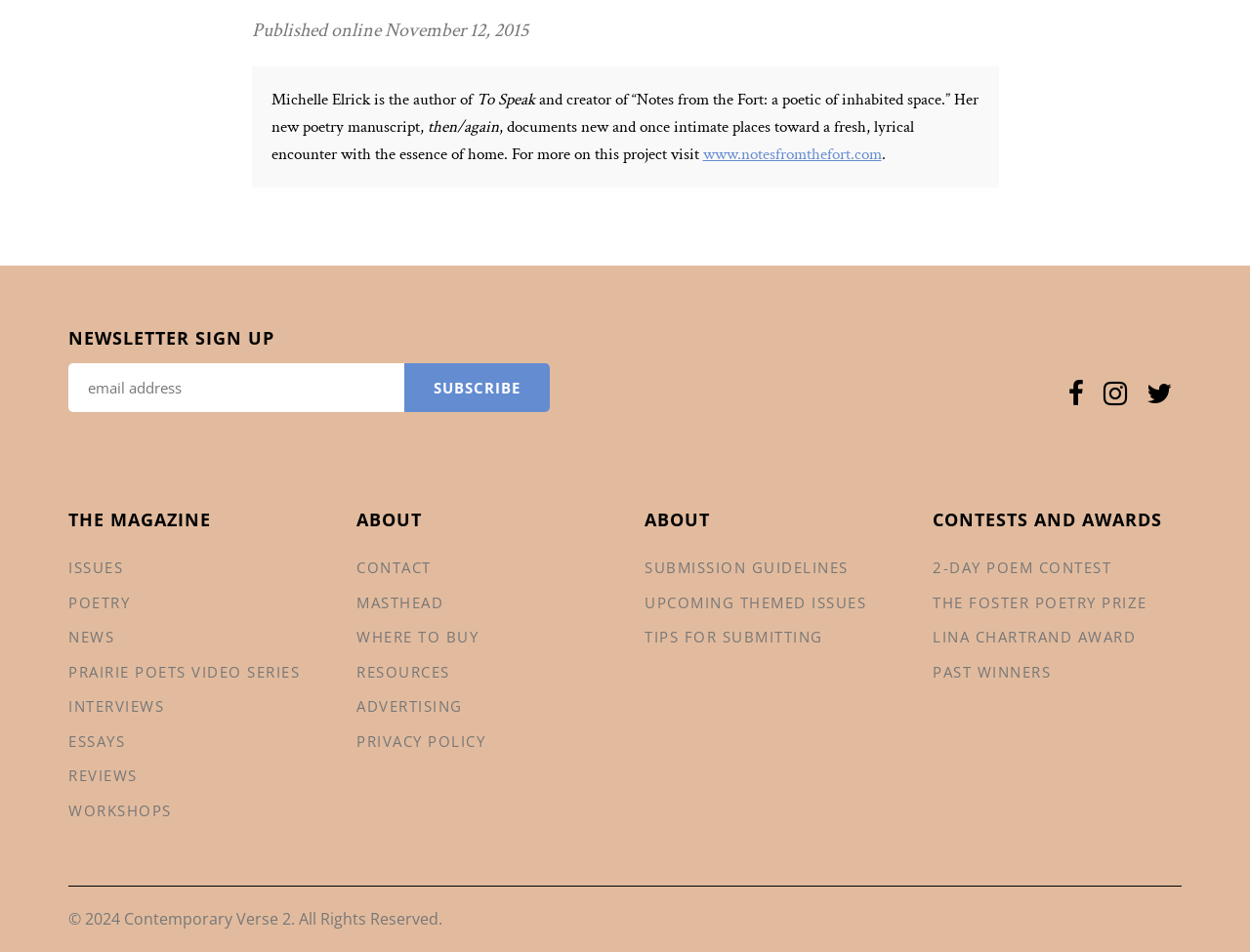Using the webpage screenshot, locate the HTML element that fits the following description and provide its bounding box: "Issues".

[0.055, 0.584, 0.098, 0.609]